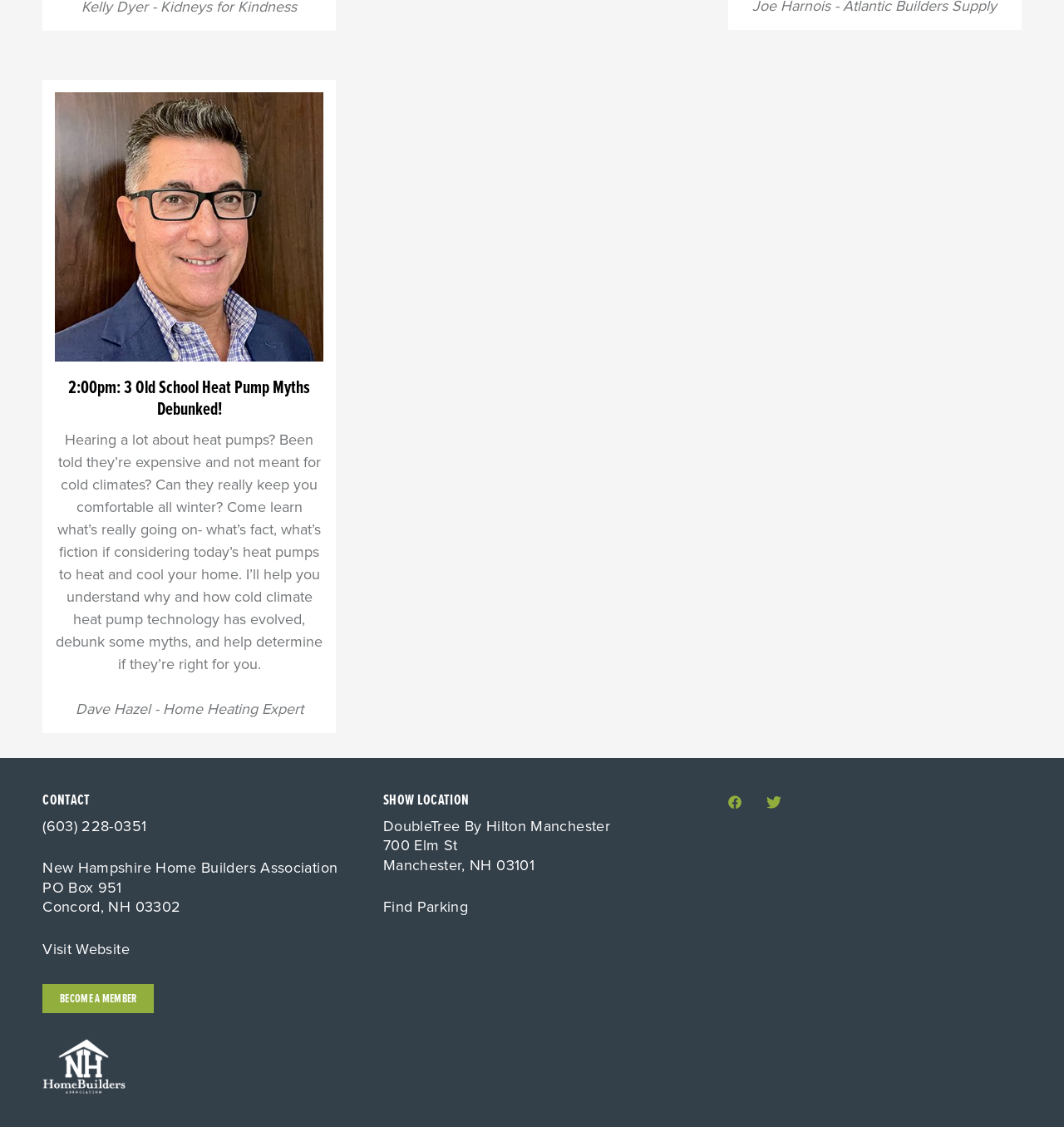What is the topic of the event?
Give a one-word or short-phrase answer derived from the screenshot.

Heat Pump Myths Debunked